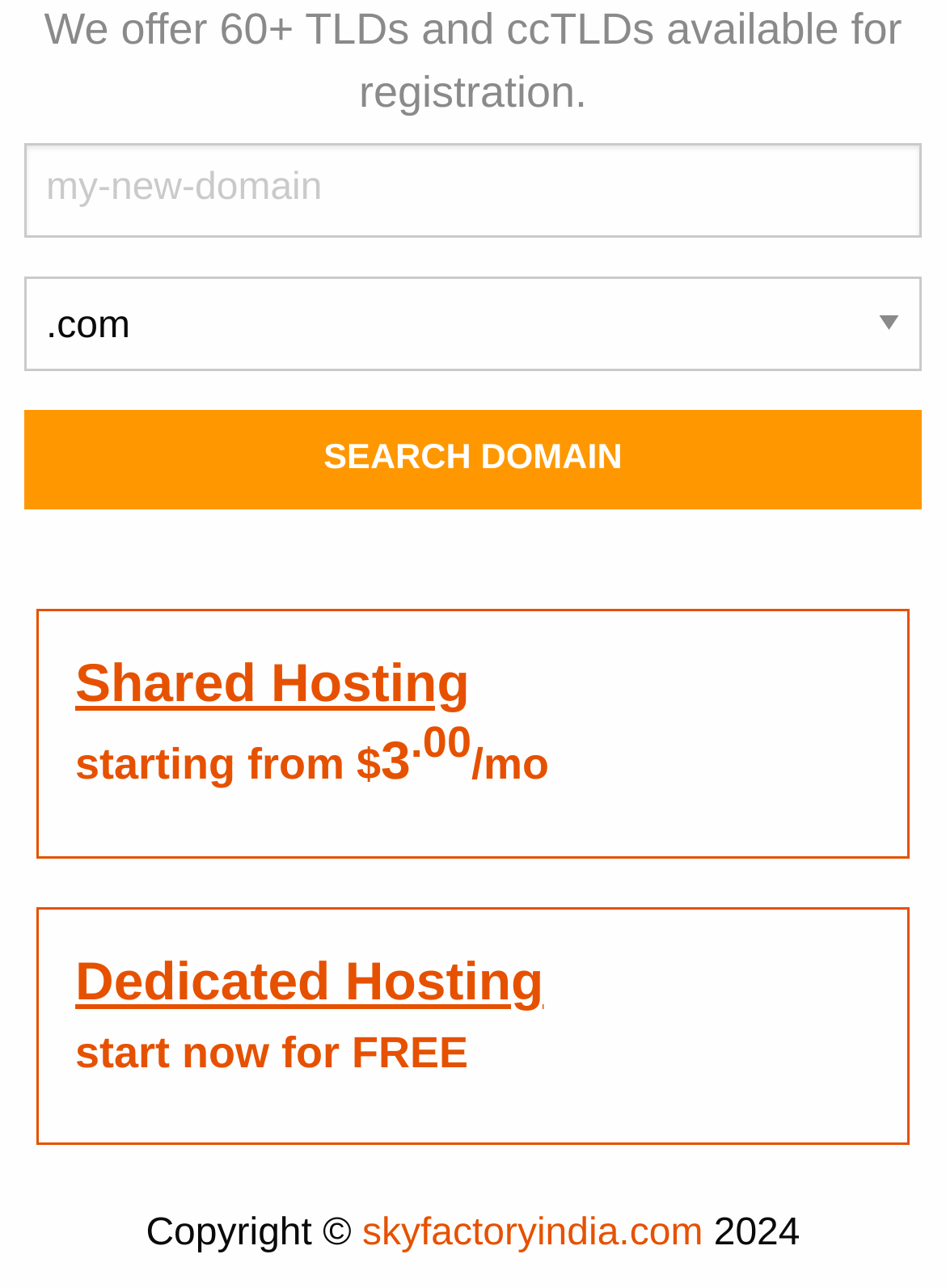What is the function of the 'SEARCH DOMAIN' button?
Answer the question with a single word or phrase derived from the image.

Search domain availability